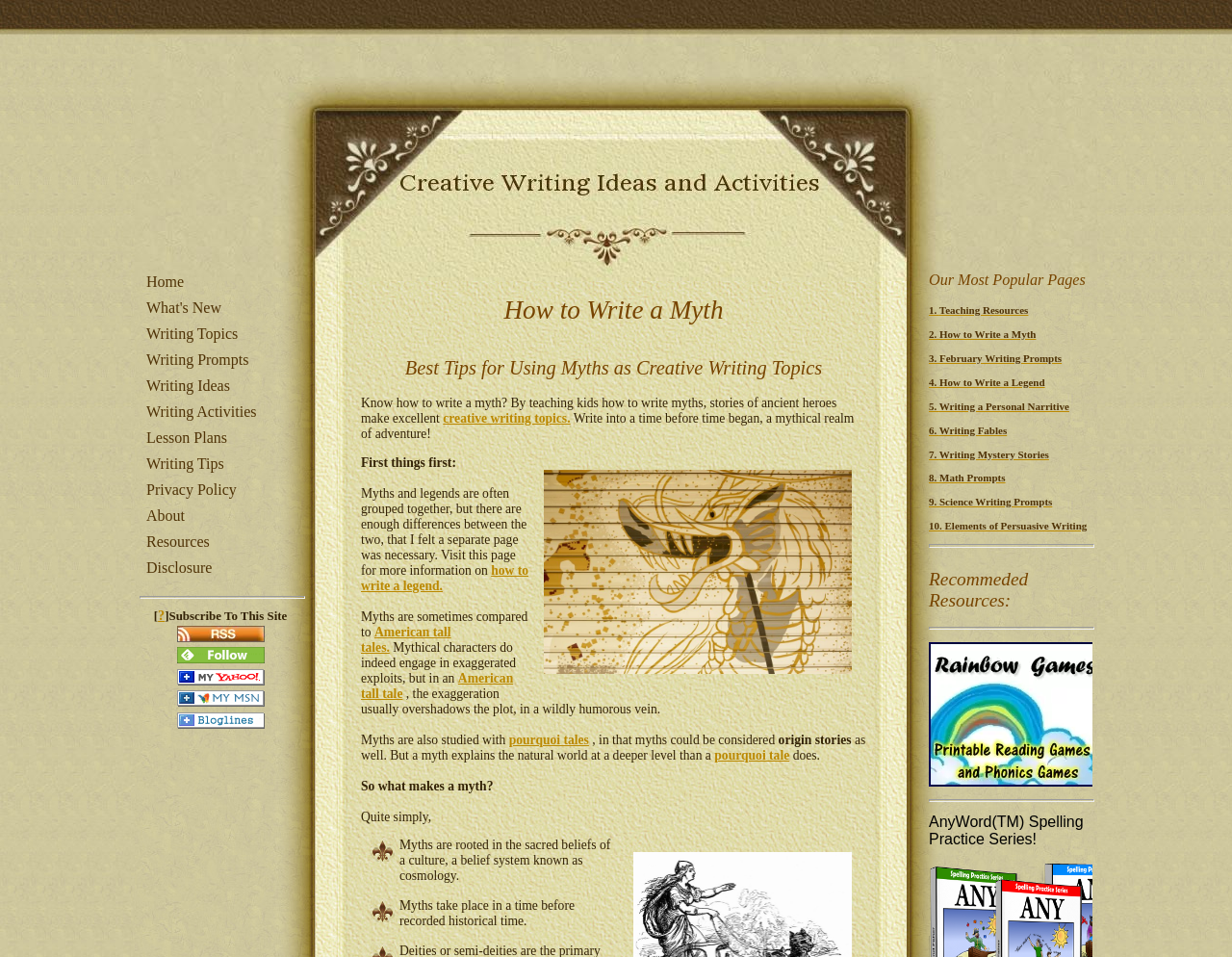Find the bounding box of the UI element described as follows: "pourquoi tale".

[0.58, 0.781, 0.641, 0.797]